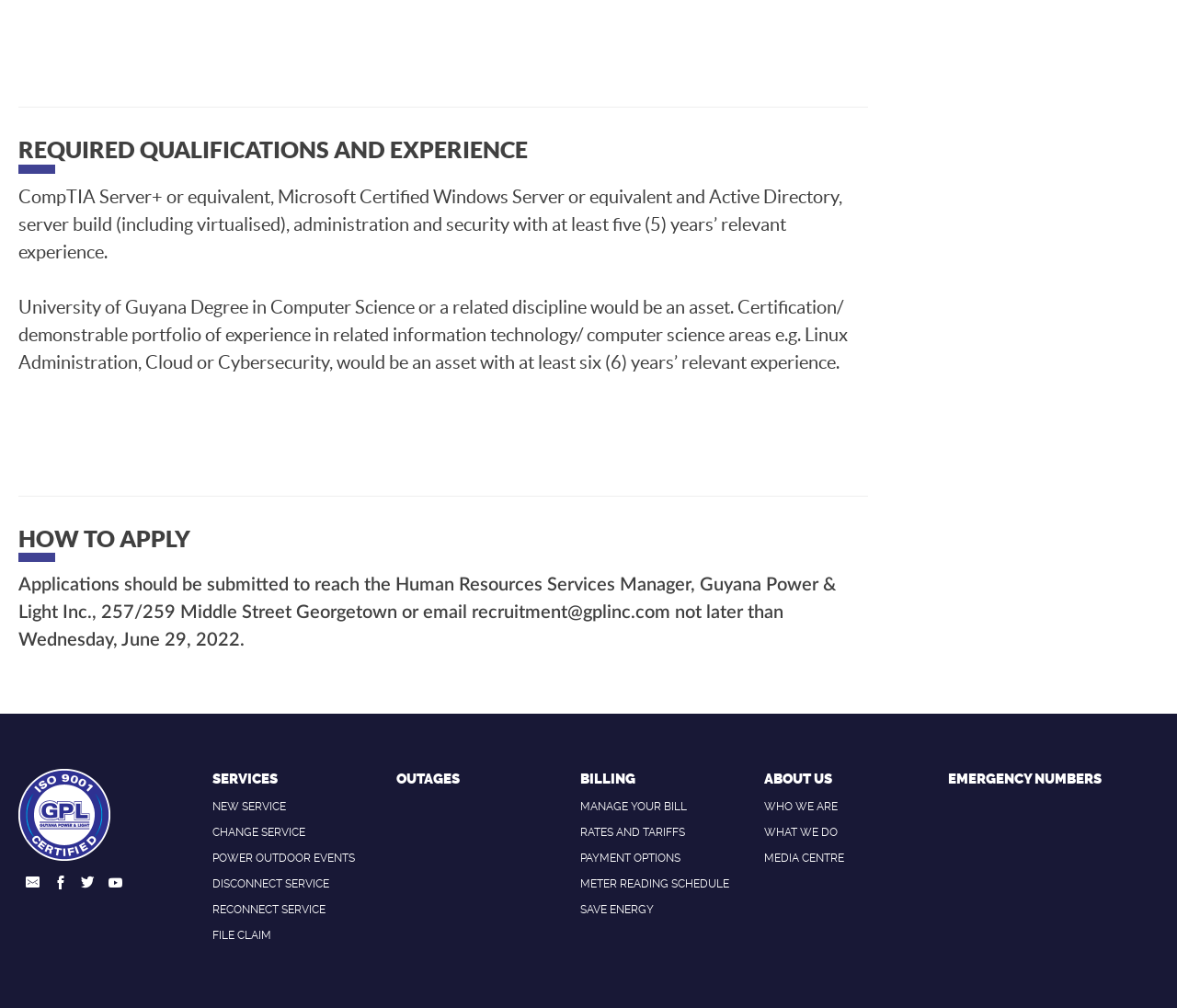What is the required qualification for the job?
Could you answer the question in a detailed manner, providing as much information as possible?

Based on the webpage, the required qualification for the job is mentioned in the 'REQUIRED QUALIFICATIONS AND EXPERIENCE' section, which states that the candidate should have CompTIA Server+ or equivalent, Microsoft Certified Windows Server or equivalent, and Active Directory, server build (including virtualised), administration and security with at least five (5) years’ relevant experience.